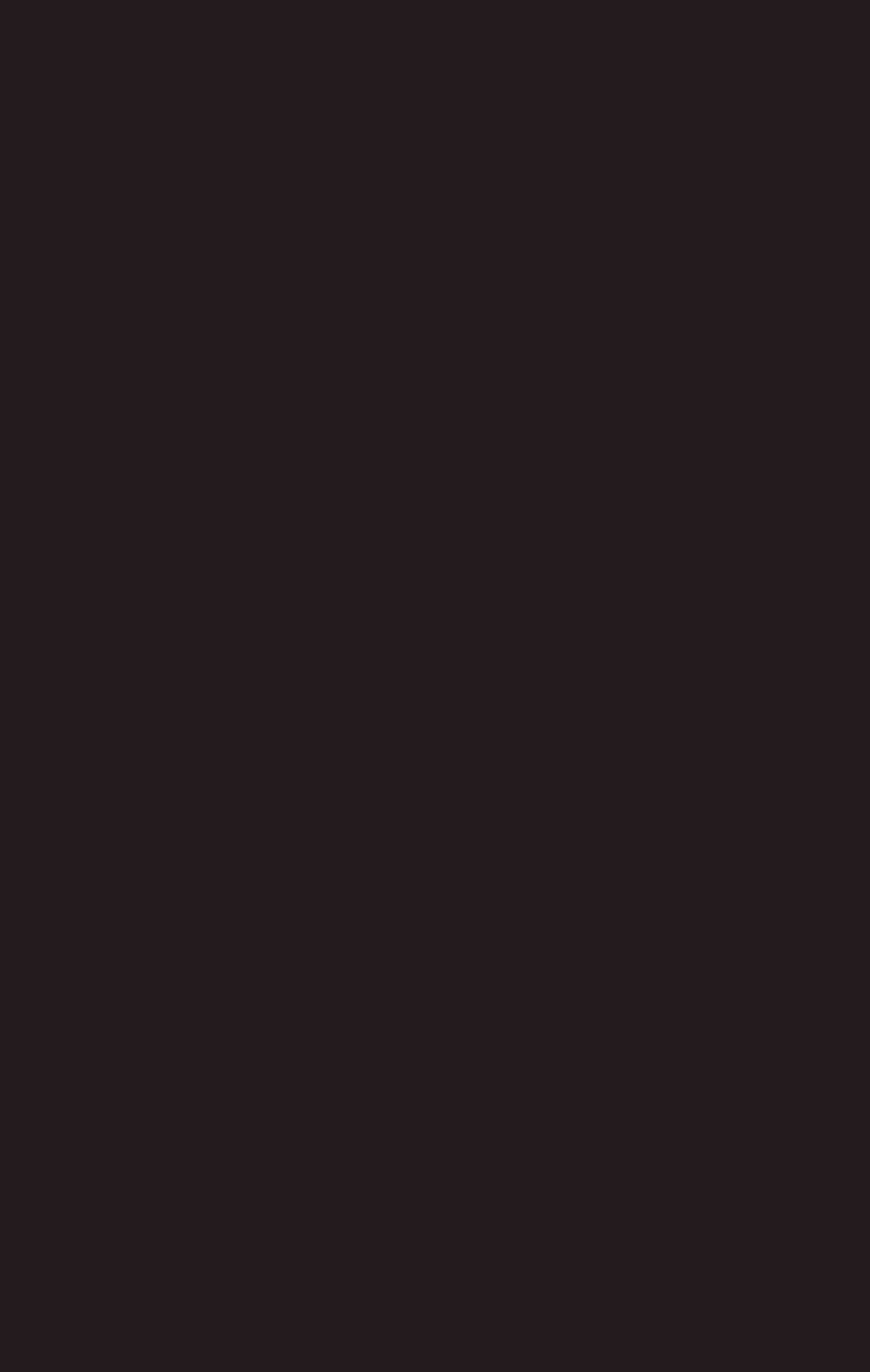Determine the bounding box coordinates of the target area to click to execute the following instruction: "Send email."

[0.741, 0.606, 0.928, 0.651]